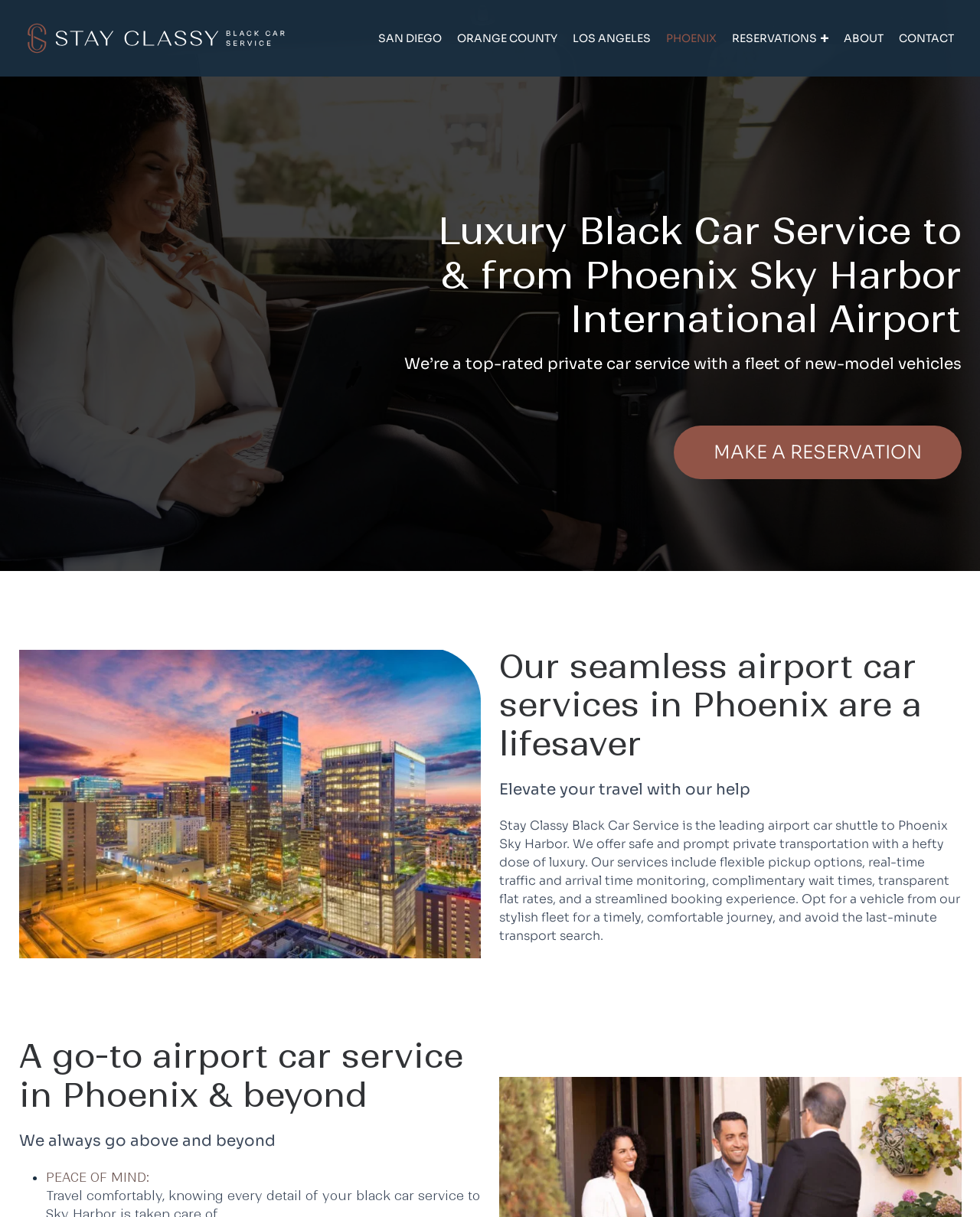Answer the question below using just one word or a short phrase: 
What is included in the car service's rates?

Complimentary wait times